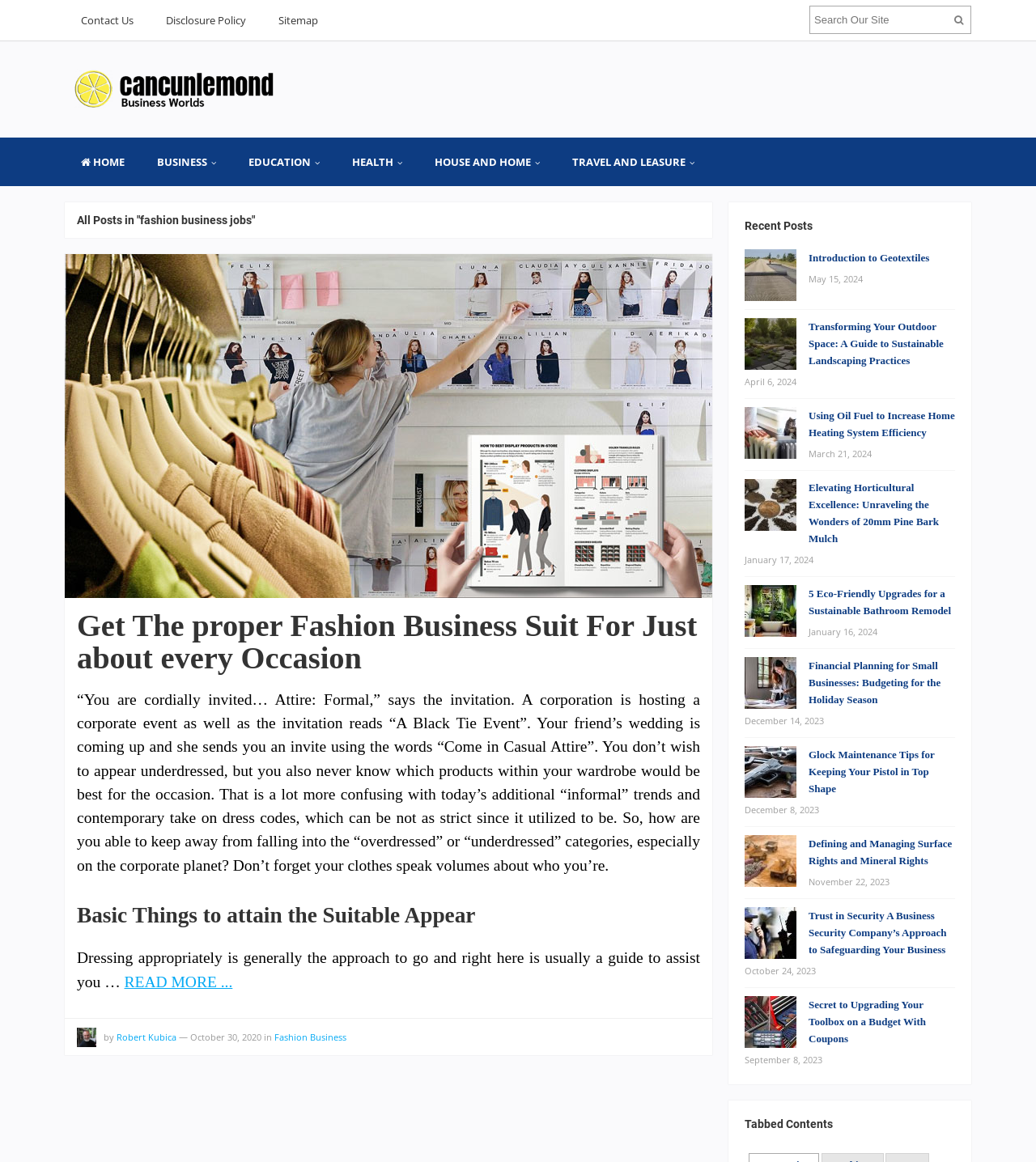Give a one-word or short phrase answer to the question: 
Is there a search function on the webpage?

Yes